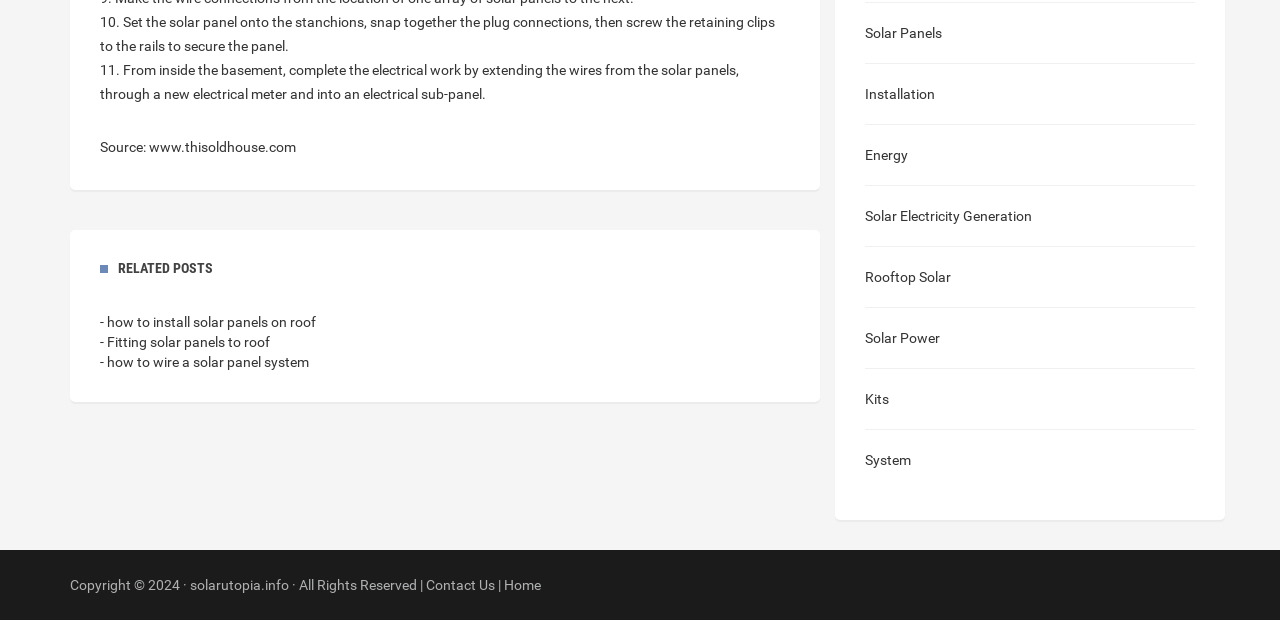Find the bounding box coordinates for the area that should be clicked to accomplish the instruction: "go to 'Home'".

[0.394, 0.93, 0.423, 0.956]